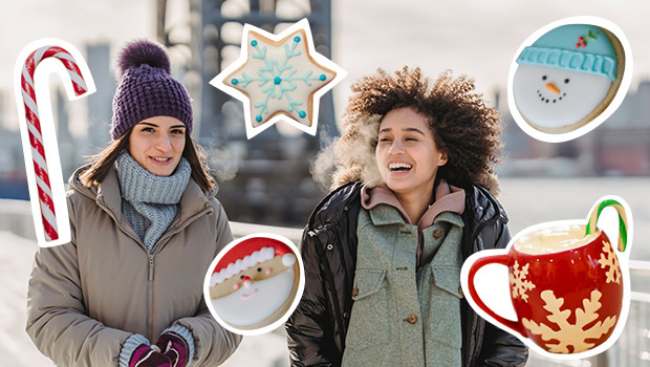Provide a thorough description of what you see in the image.

The image showcases two young women enjoying a beautiful winter day outdoors, exuding warmth and joy amidst a festive atmosphere. One woman is wearing a cozy beanie and a warm coat, while the other sports a stylish puffy jacket, both appearing perfectly suited for the chilly weather. Surrounding them are cheerful winter-themed illustrations: a candy cane, a snowflake, and festive cookies featuring a snowman and Santa Claus, along with a decorative mug filled with a warm beverage. This visually appealing snapshot captures the spirit of winter hen parties, highlighting fun and enjoyment in a snowy setting.